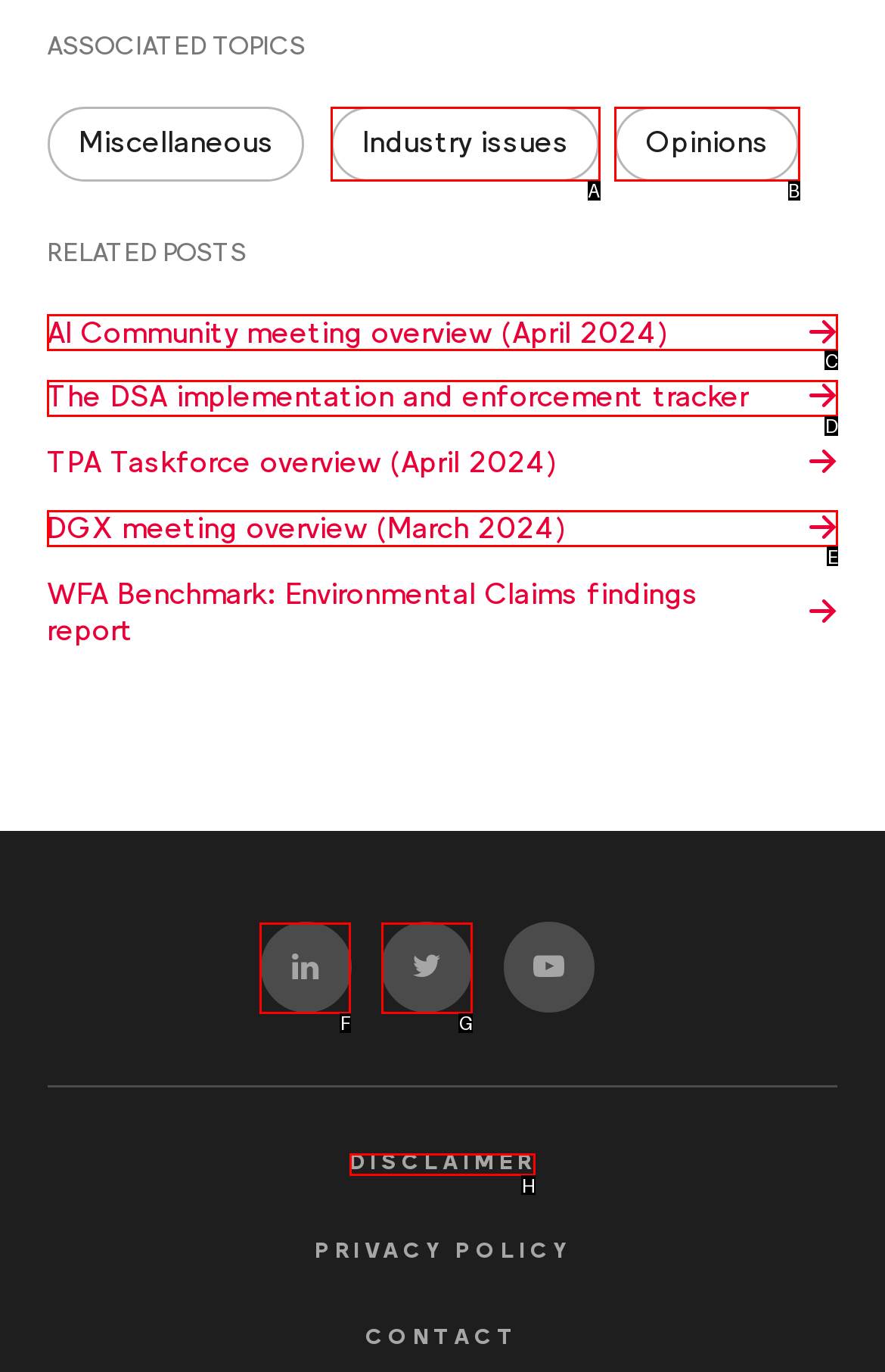Identify the letter of the UI element needed to carry out the task: Go to DISCLAIMER page
Reply with the letter of the chosen option.

H